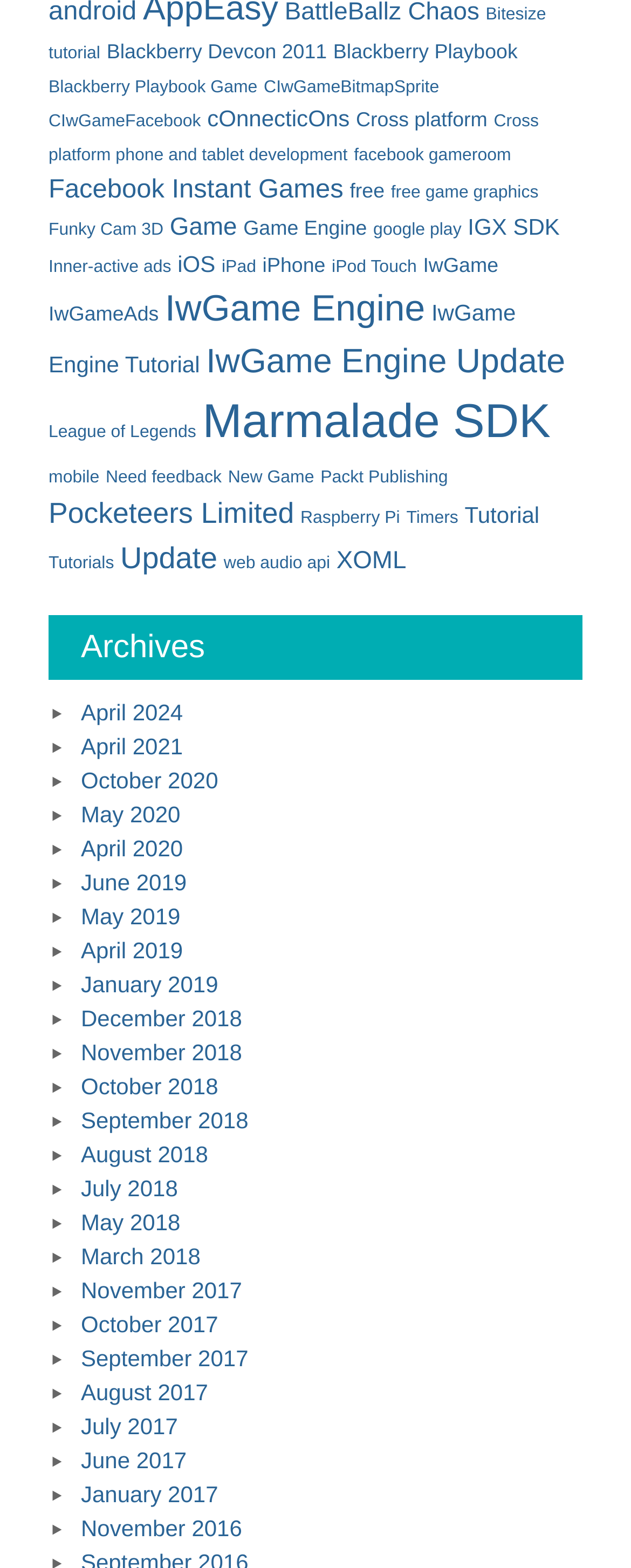Provide a single word or phrase to answer the given question: 
What is the main category of the links on this webpage?

Game development